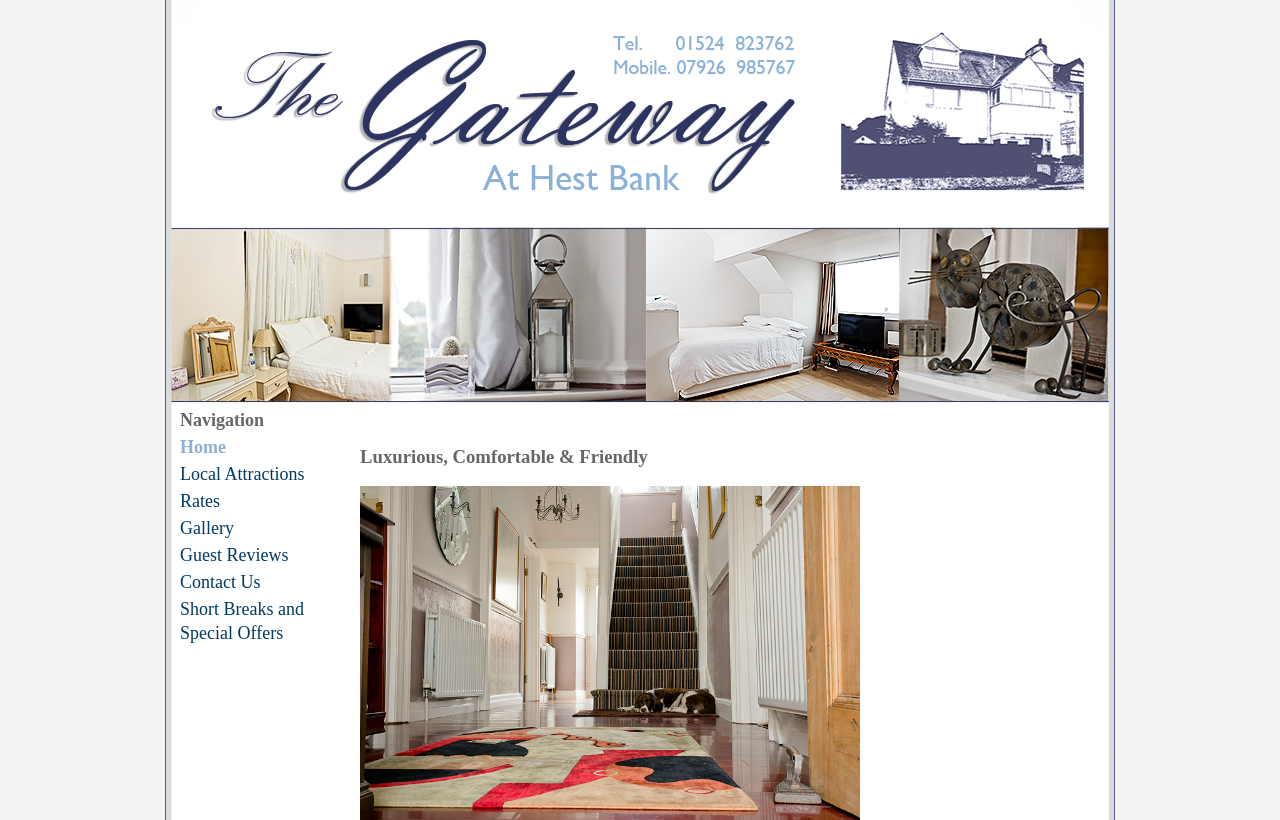What type of accommodation is offered?
Give a detailed and exhaustive answer to the question.

Based on the webpage structure and content, it appears to be a website for a Bed & Breakfast establishment, with navigation links to rates, gallery, and guest reviews, indicating that it is a place for lodging.